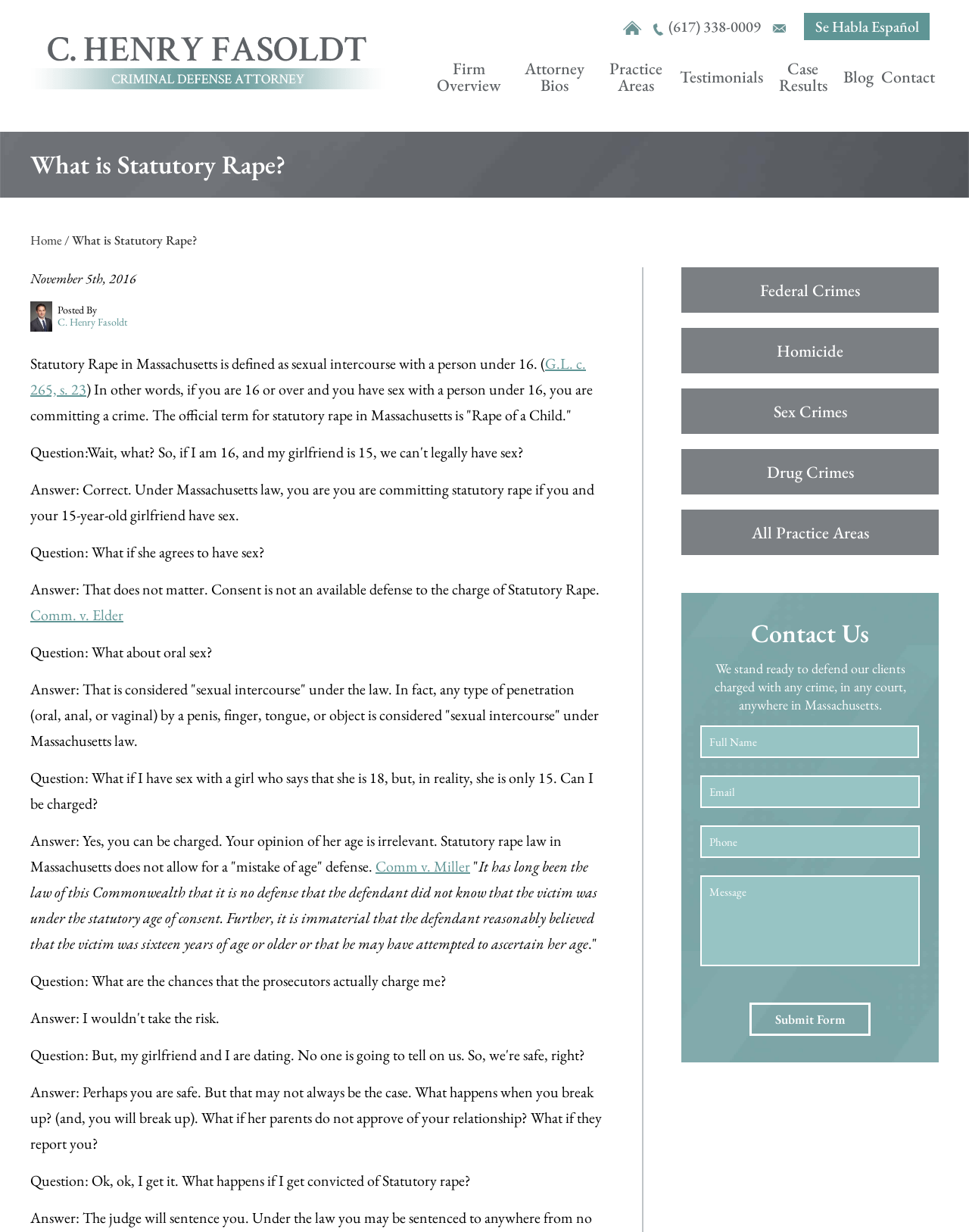Respond to the following query with just one word or a short phrase: 
What happens if you are convicted of Statutory Rape?

Unknown